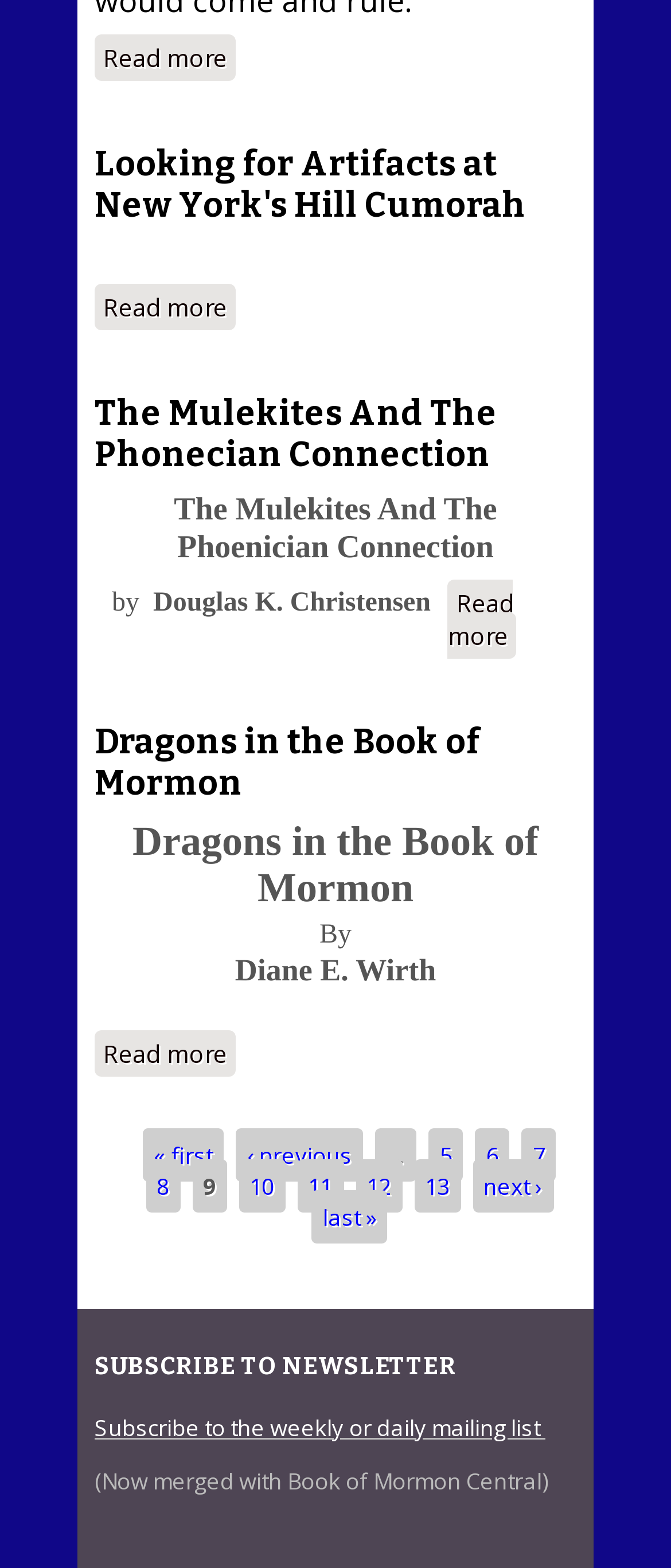Provide a brief response using a word or short phrase to this question:
What is the title of the first article?

Looking for Artifacts at New York's Hill Cumorah